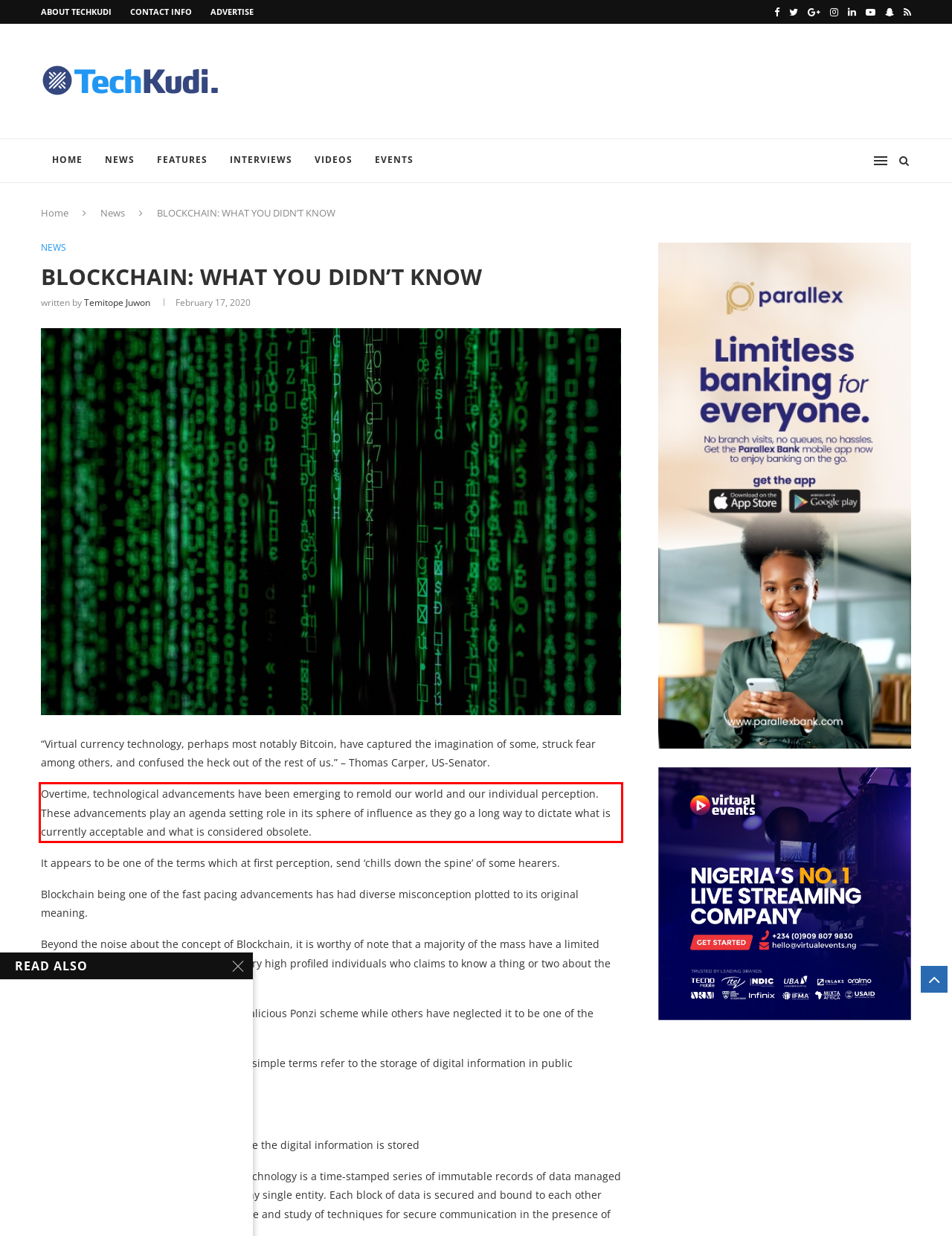Examine the screenshot of the webpage, locate the red bounding box, and generate the text contained within it.

Overtime, technological advancements have been emerging to remold our world and our individual perception. These advancements play an agenda setting role in its sphere of influence as they go a long way to dictate what is currently acceptable and what is considered obsolete.